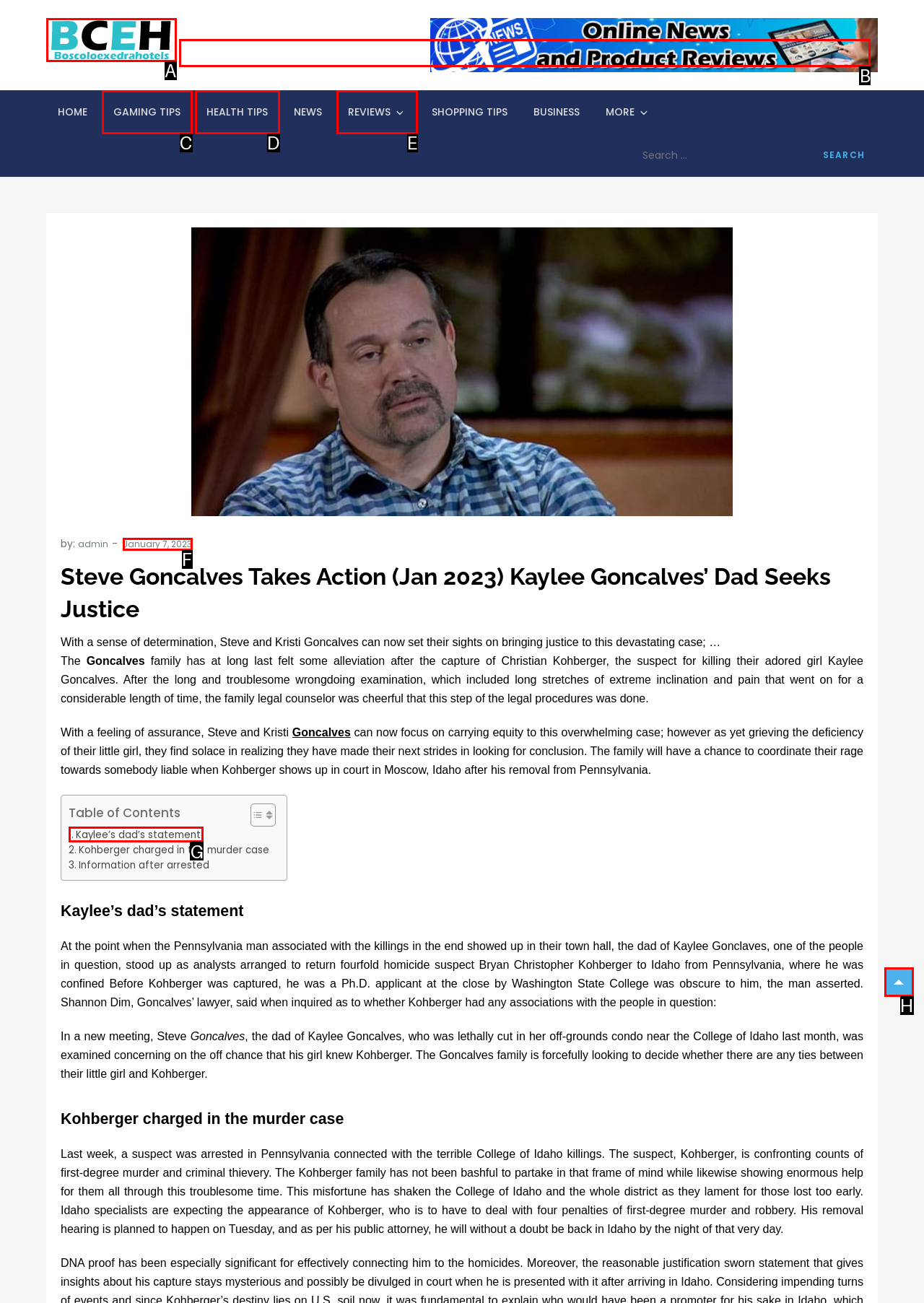Which option should be clicked to complete this task: Read the latest news
Reply with the letter of the correct choice from the given choices.

B